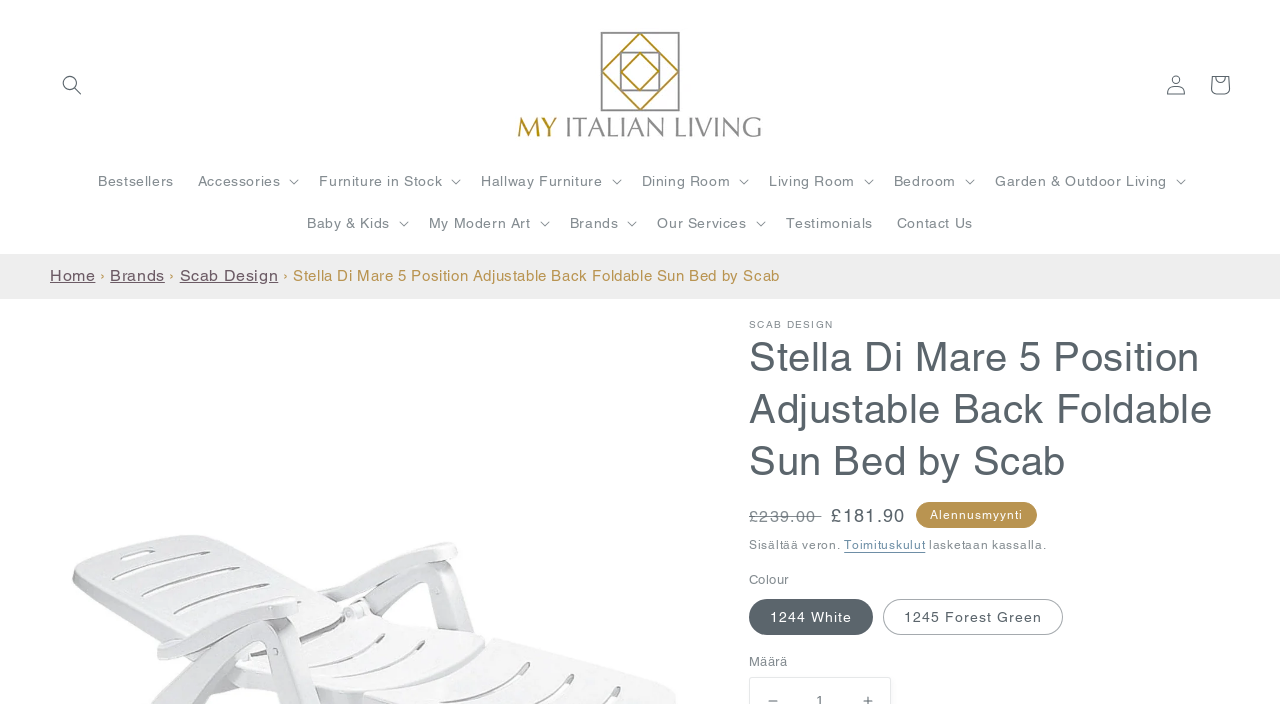Construct a comprehensive description capturing every detail on the webpage.

This webpage is about a product called "Stella Di Mare Sun Bed" by Scab Design, which is a foldable garden furniture with a 5-position adjustable back. The page is divided into several sections. At the top, there is a navigation menu with multiple buttons, including "Bestsellers", "Furniture in Stock", "Hallway Furniture", and more. Below the navigation menu, there is a breadcrumb navigation section that shows the path from the homepage to the current product page.

The main content of the page is dedicated to the product description. There is a heading that reads "Stella Di Mare 5 Position Adjustable Back Foldable Sun Bed by Scab" and a brief description of the product. Below the heading, there is a section that displays the product's original price, sale price, and discount information. The prices are displayed in a prominent manner, with the sale price being highlighted.

On the right side of the page, there is a section that displays the product's color options, with two radio buttons for "White" and "Forest Green". Below the color options, there is a section that displays the product's quantity and a call-to-action button to add the product to the cart.

At the bottom of the page, there are links to other pages, including "Testimonials", "Contact Us", and "Our Services". There is also a login link and a shopping cart link at the top right corner of the page.